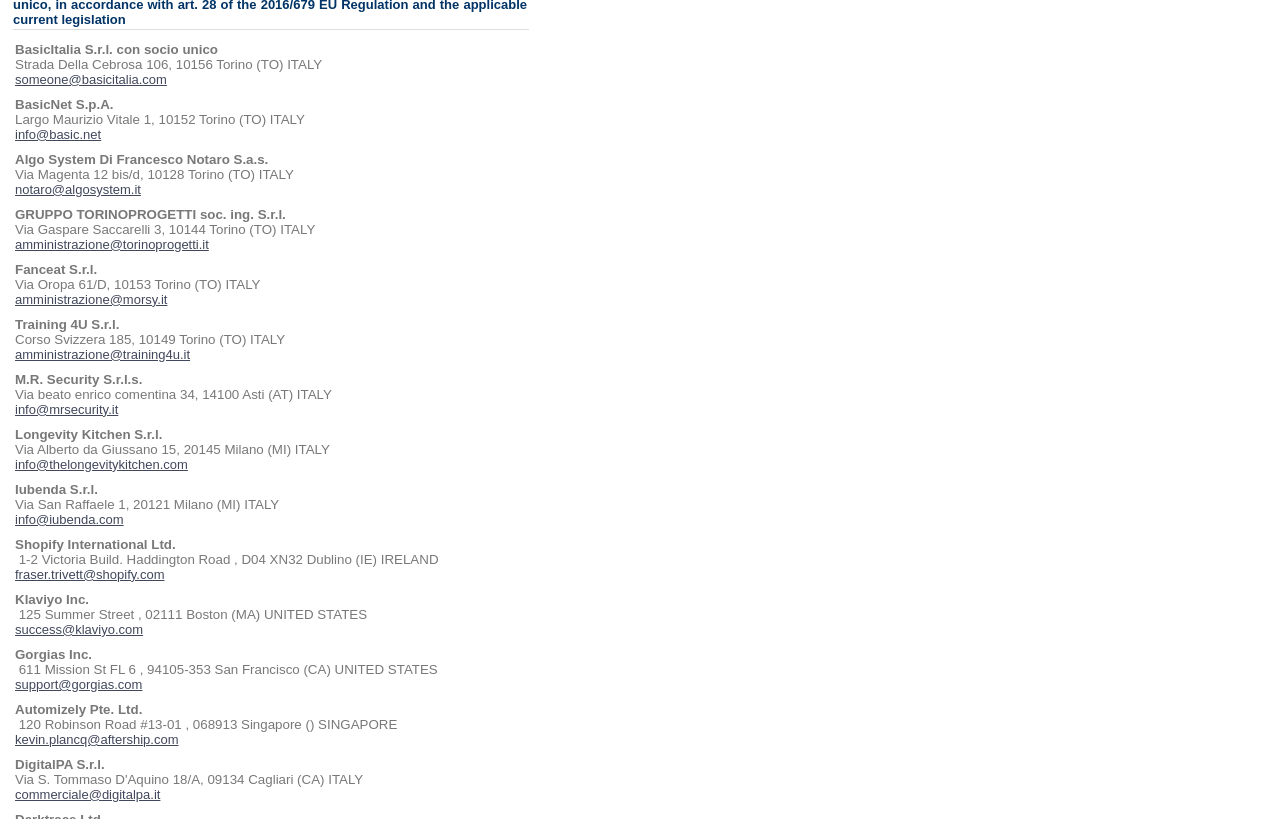What is the address of Algo System Di Francesco Notaro S.a.s.?
Answer the question based on the image using a single word or a brief phrase.

Via Magenta 12 bis/d, 10128 Torino (TO) ITALY